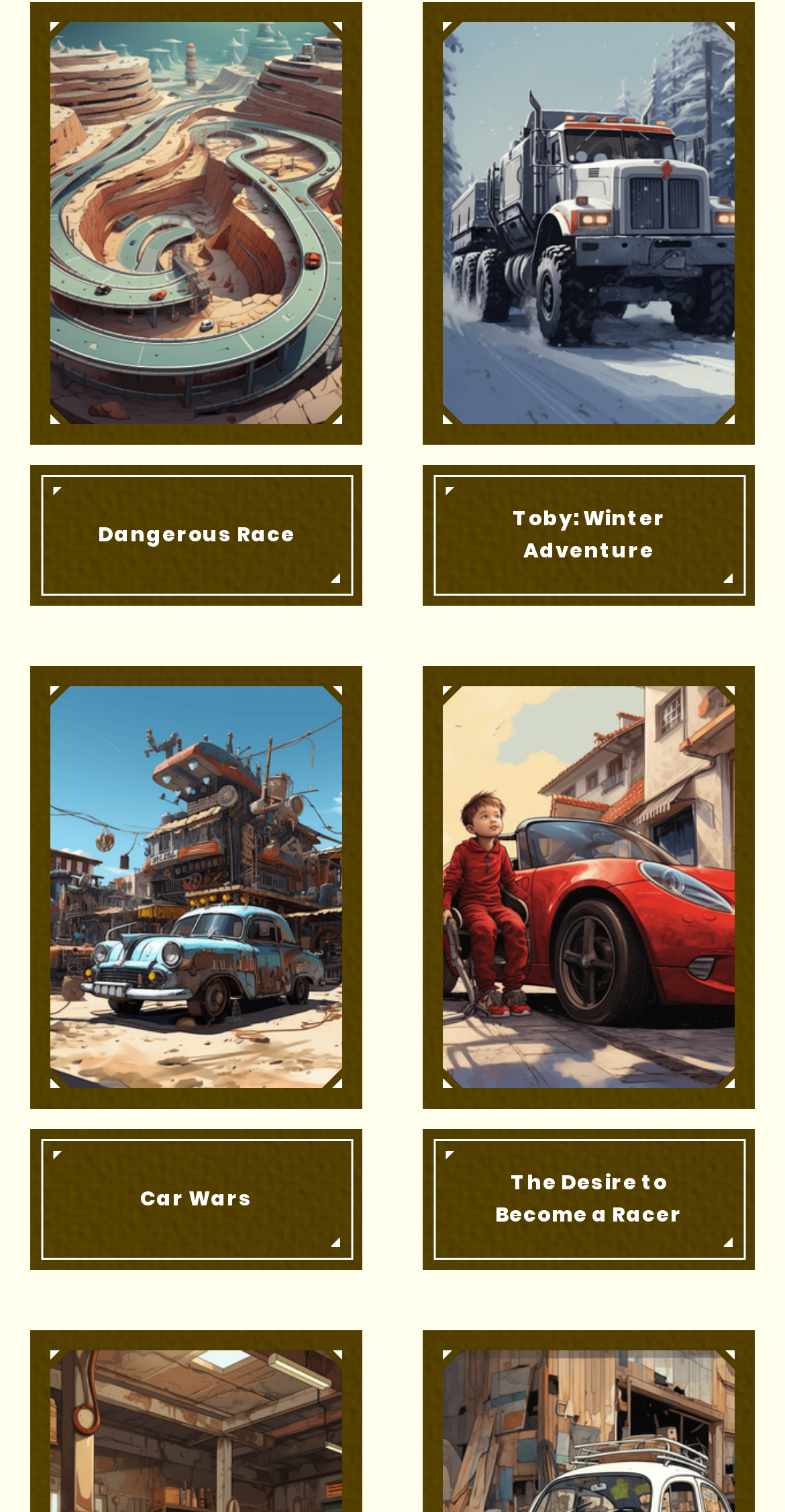Are the stories on this webpage accompanied by images?
Refer to the image and respond with a one-word or short-phrase answer.

Yes